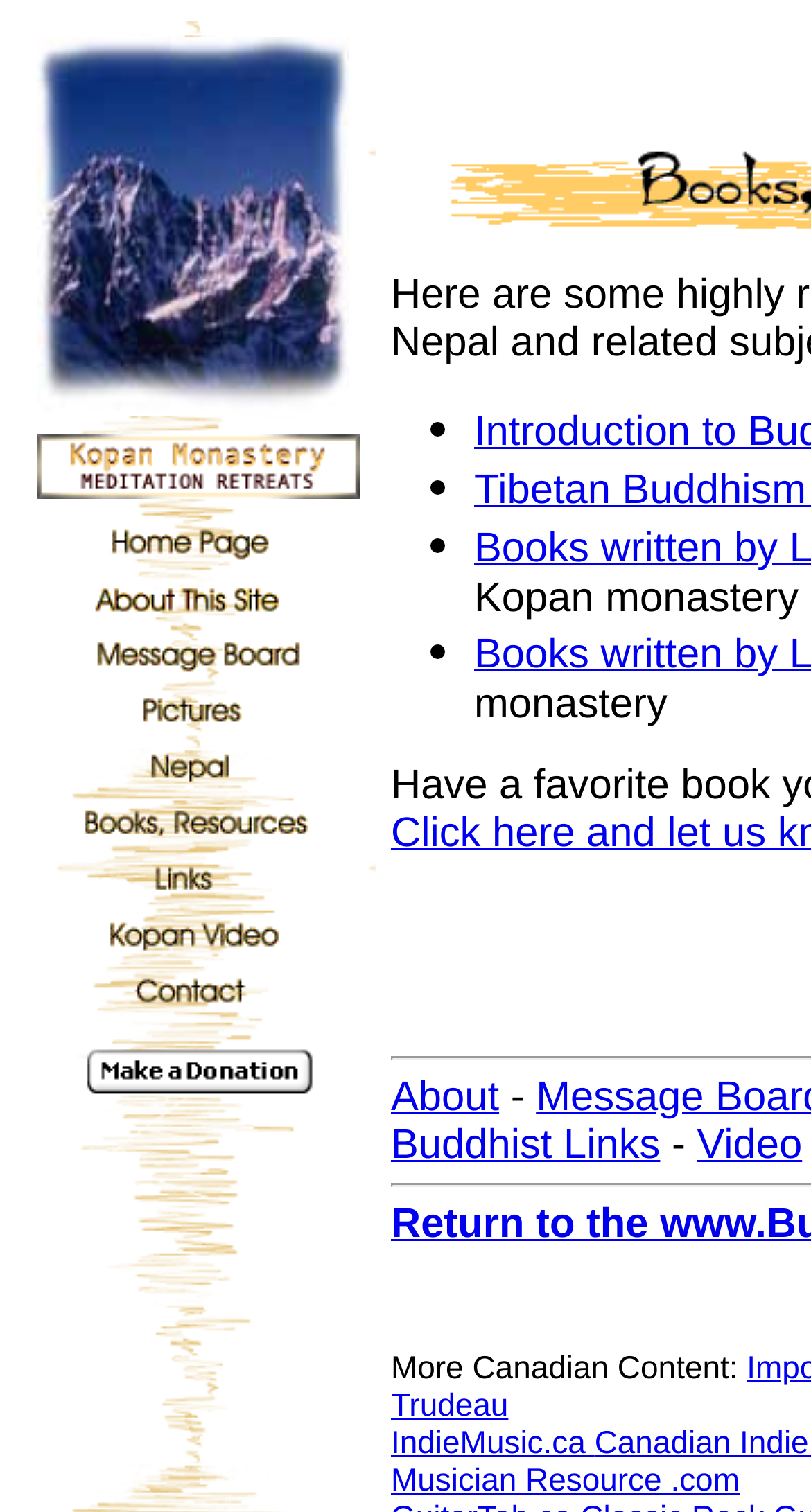Please determine the bounding box of the UI element that matches this description: Buddhist Links. The coordinates should be given as (top-left x, top-left y, bottom-right x, bottom-right y), with all values between 0 and 1.

[0.482, 0.742, 0.814, 0.772]